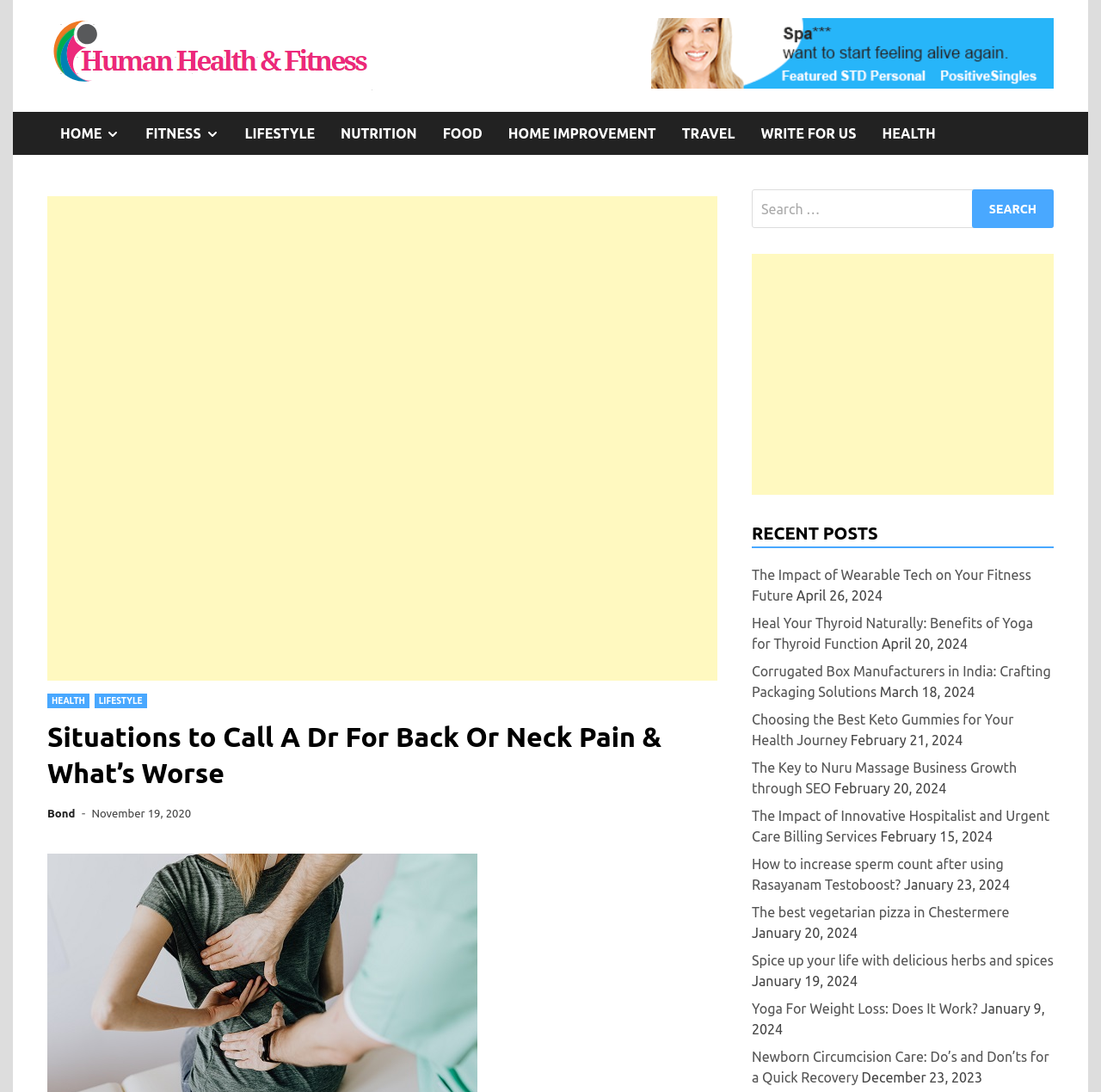Predict the bounding box coordinates of the area that should be clicked to accomplish the following instruction: "Click on 'HEALTH' link". The bounding box coordinates should consist of four float numbers between 0 and 1, i.e., [left, top, right, bottom].

[0.789, 0.102, 0.862, 0.142]